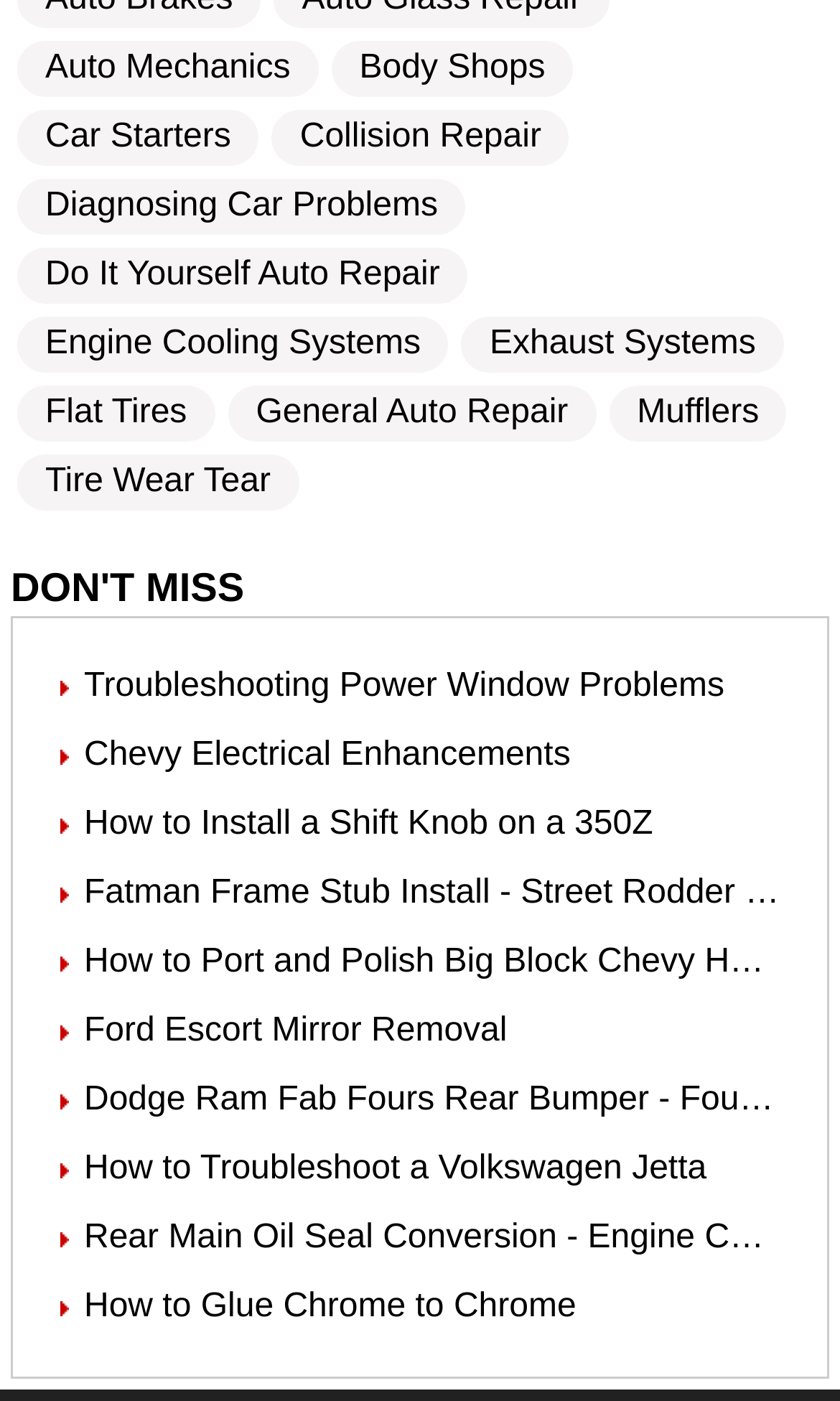Kindly determine the bounding box coordinates for the area that needs to be clicked to execute this instruction: "Click on Auto Mechanics".

[0.021, 0.029, 0.379, 0.069]